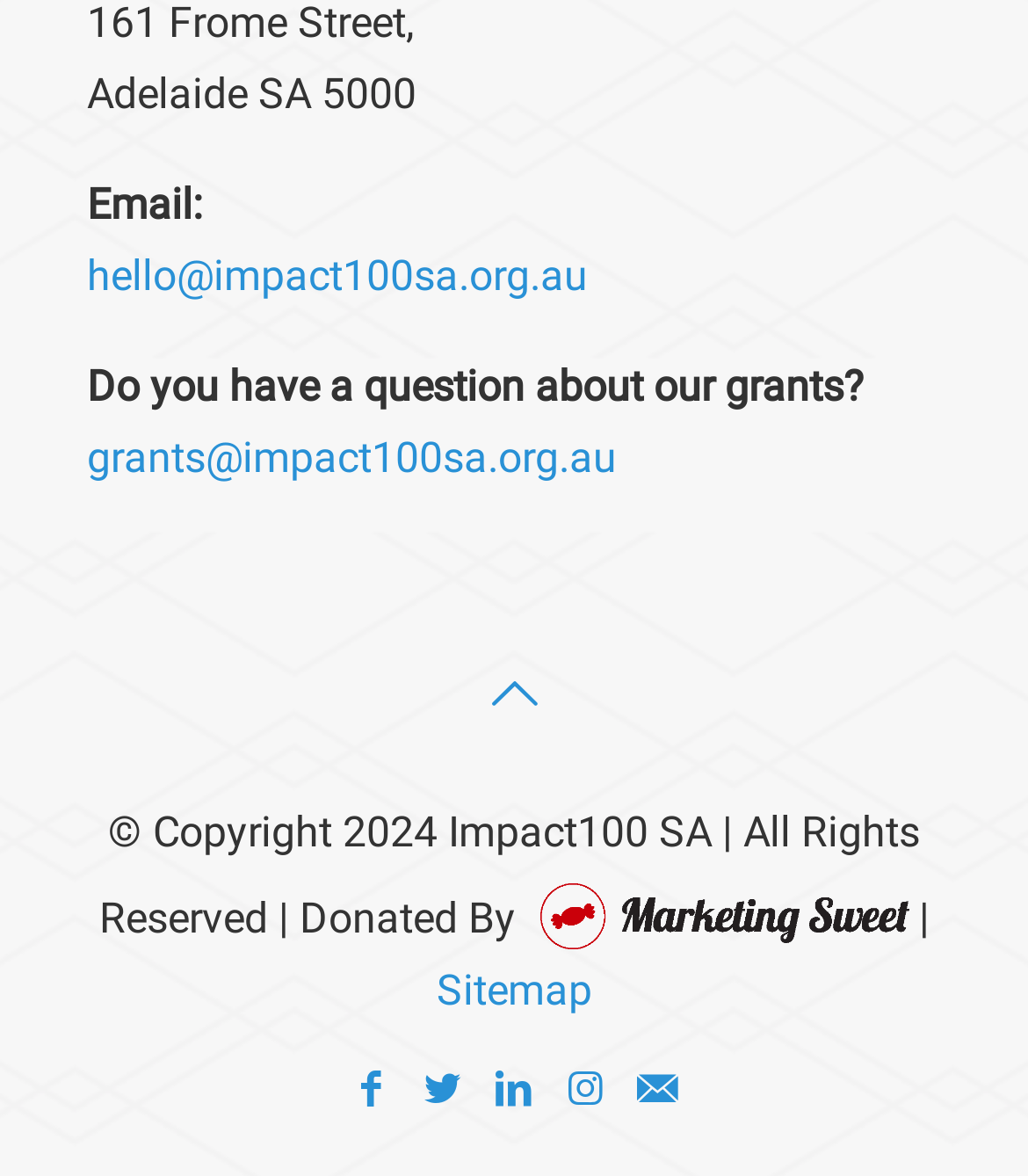How many social media links are at the bottom?
Please provide a comprehensive answer based on the contents of the image.

I counted the number of social media links at the bottom of the page by looking at the icons '', '', '', '', and '' which are likely to be social media links.